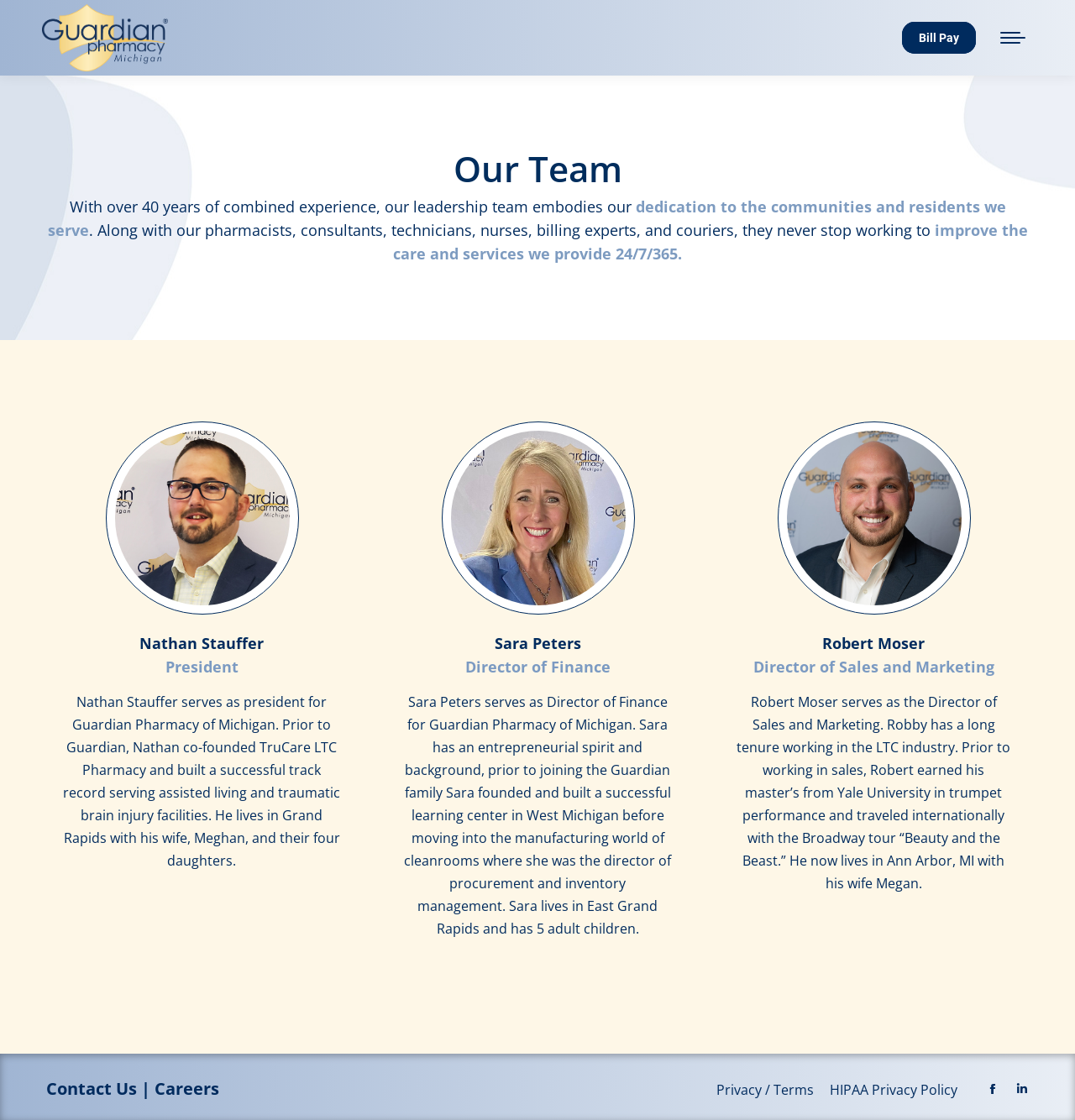Find the bounding box coordinates of the element I should click to carry out the following instruction: "Contact PR Newswire".

None